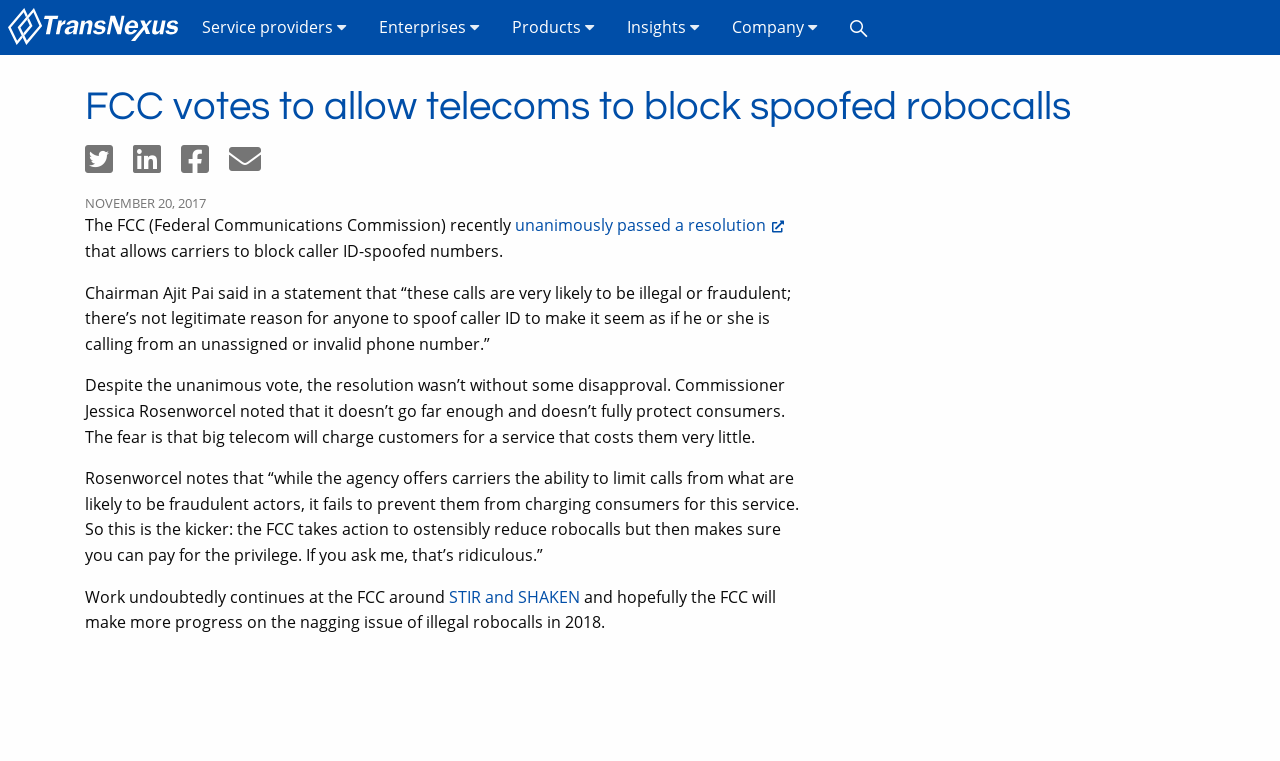Generate a comprehensive caption for the webpage you are viewing.

The webpage is about the FCC's decision to allow telecoms to block spoofed robocalls. At the top, there is a horizontal menubar with six menu items: TransNexus, Service providers, Enterprises, Products, Insights, and Company. Each menu item has a link and some have a dropdown icon. To the right of the menubar, there is a search button.

Below the menubar, there is a heading that reads "FCC votes to allow telecoms to block spoofed robocalls". Underneath the heading, there are four social media links to share the article on Twitter, LinkedIn, Facebook, and by email. Next to the social media links, there is a timestamp that reads "NOVEMBER 20, 2017".

The main content of the webpage is a news article that discusses the FCC's resolution to allow carriers to block caller ID-spoofed numbers. The article quotes Chairman Ajit Pai and Commissioner Jessica Rosenworcel, who expresses concerns that the resolution does not go far enough to protect consumers. The article also mentions the ongoing work at the FCC around STIR and SHAKEN, a system to combat illegal robocalls.

Throughout the article, there are no images, but there are several links to external sources, including a link to share the article on social media platforms. The overall structure of the webpage is clean, with a clear hierarchy of headings and paragraphs that make it easy to follow the content.